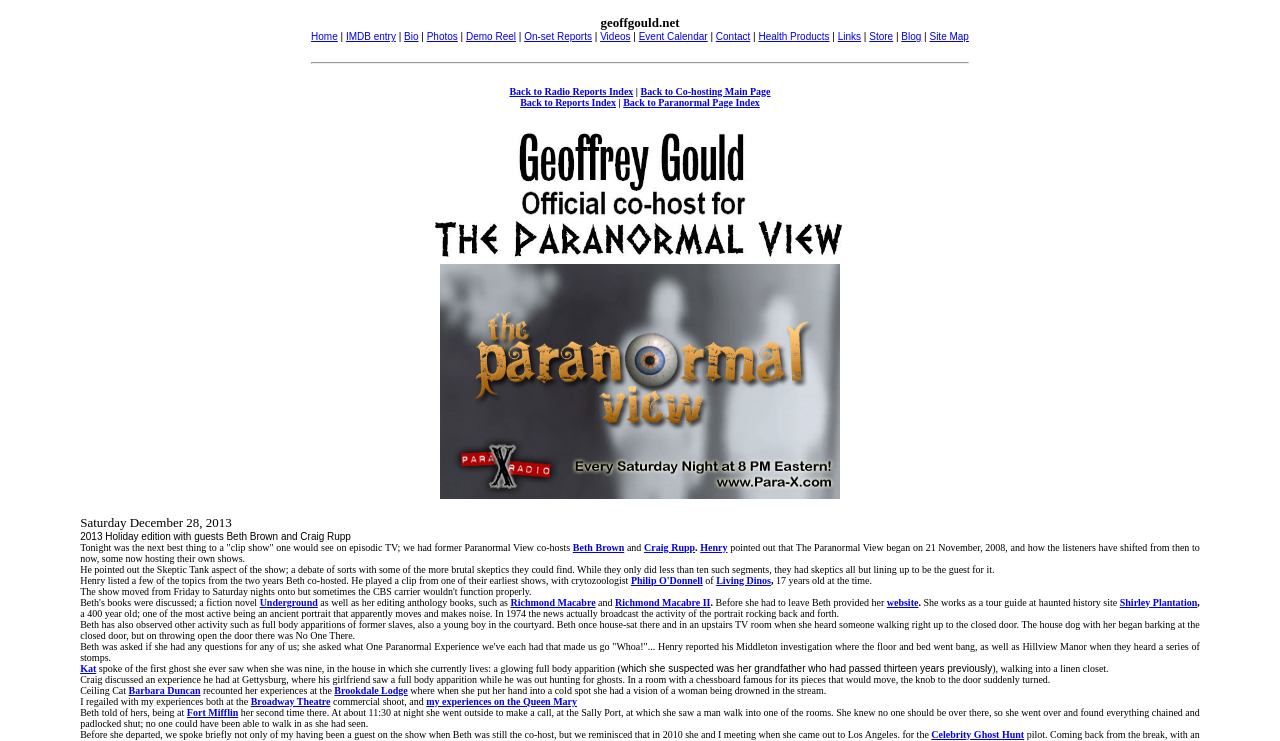What is the name of the ship where the author had an experience?
From the details in the image, answer the question comprehensively.

The author mentioned their experiences on the Queen Mary, which is a ship.